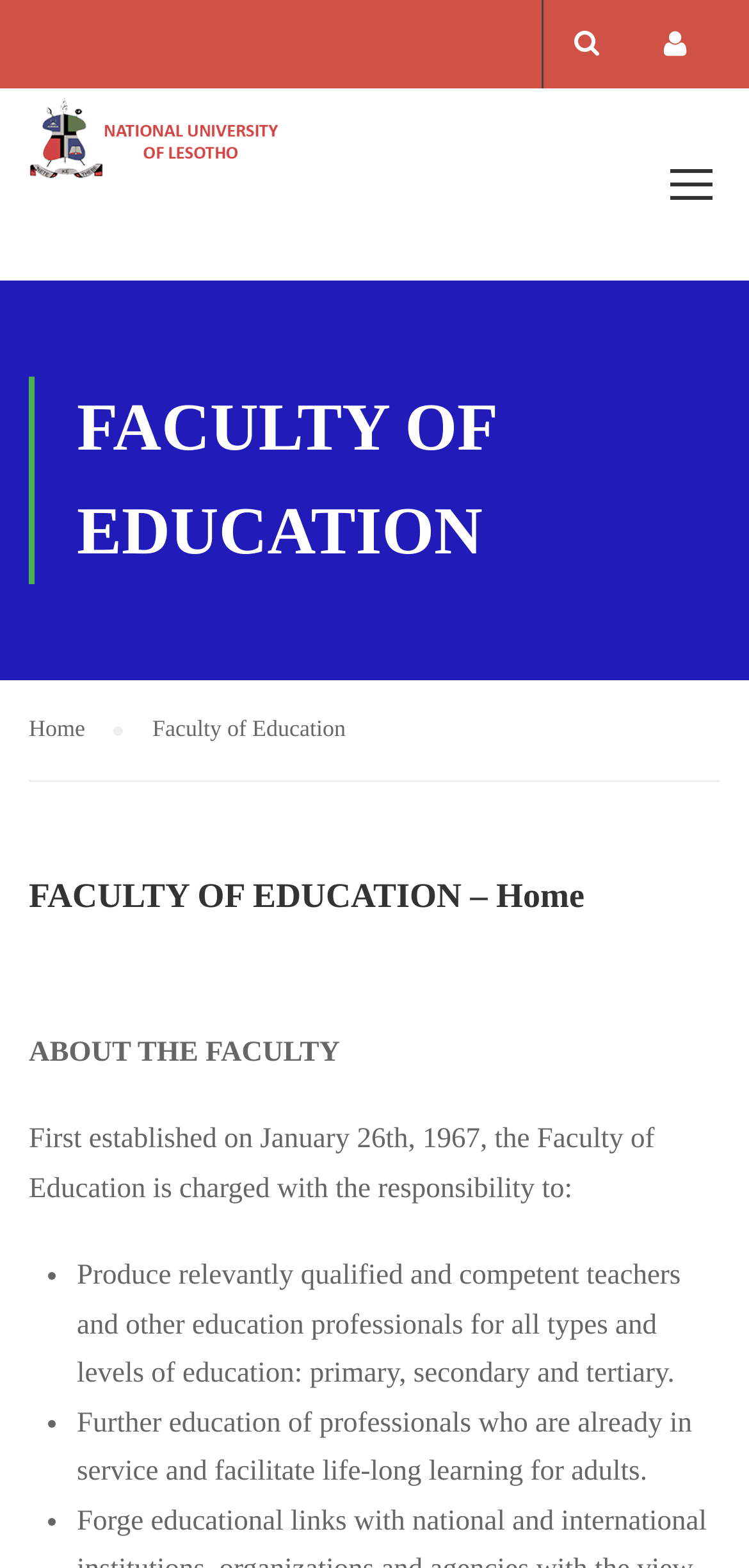Using the details in the image, give a detailed response to the question below:
What is the faculty's responsibility?

I found the answer by reading the static text element that describes the faculty's responsibility, which is located below the heading 'FACULTY OF EDUCATION'.